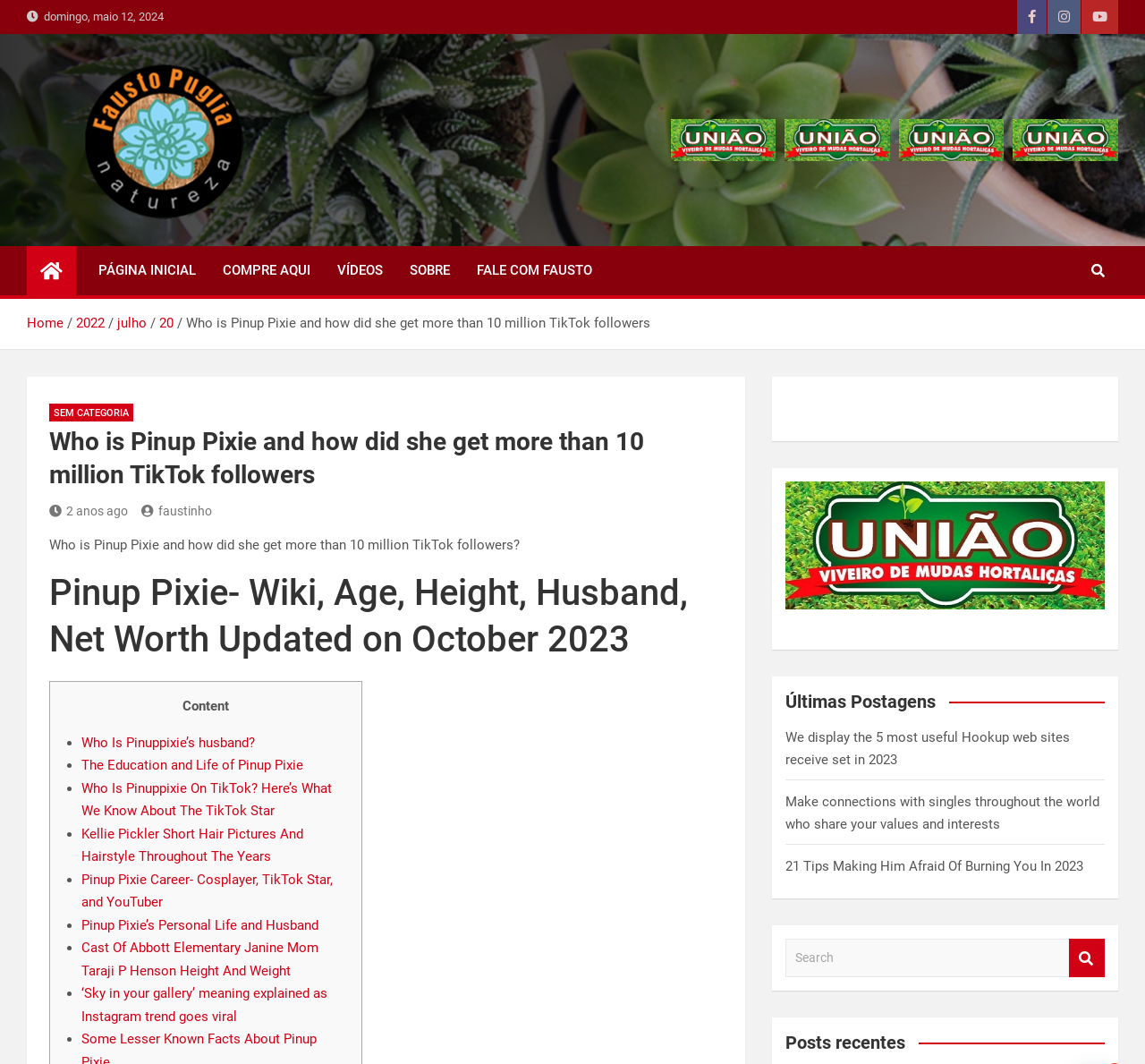Find the bounding box coordinates for the element described here: "julho".

[0.102, 0.296, 0.128, 0.311]